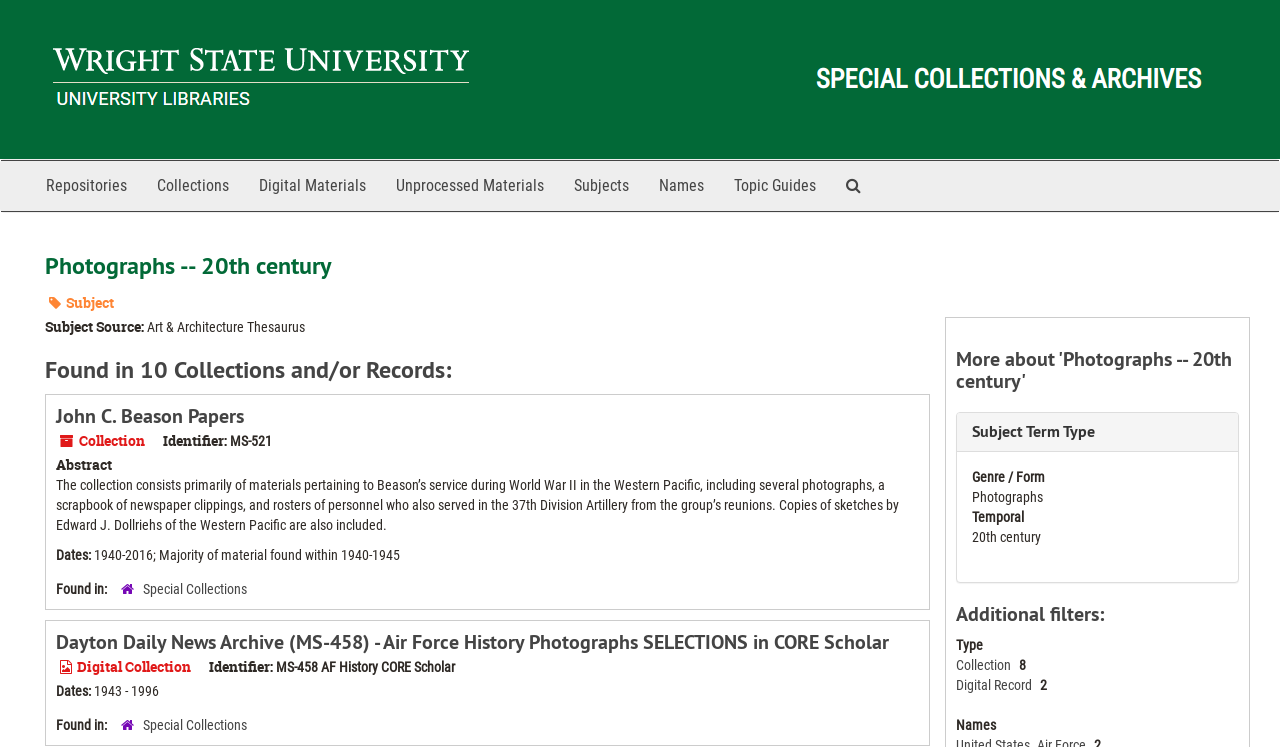Please identify the bounding box coordinates of the region to click in order to complete the given instruction: "Filter by 'Names'". The coordinates should be four float numbers between 0 and 1, i.e., [left, top, right, bottom].

[0.747, 0.96, 0.778, 0.981]